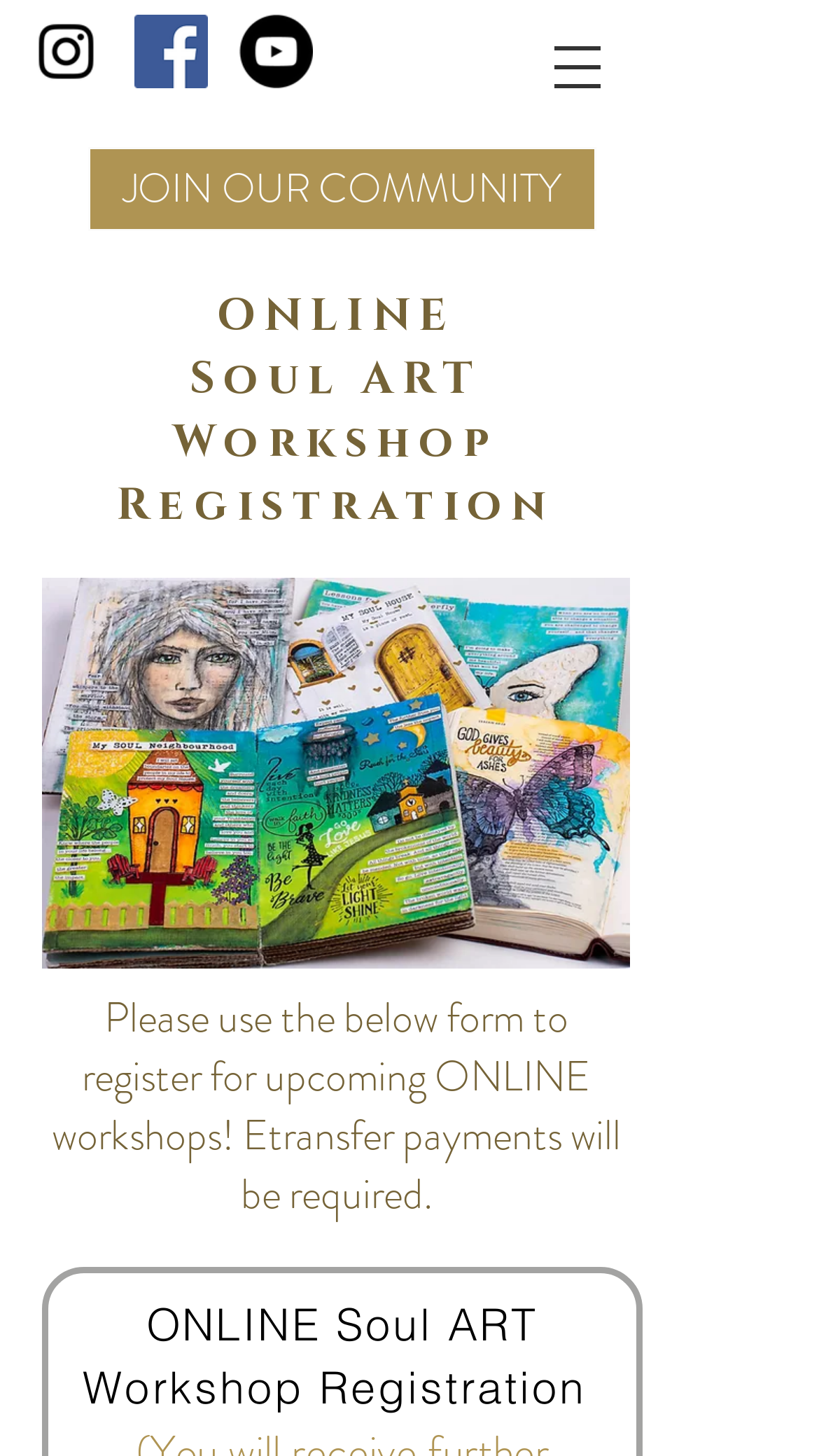Produce an elaborate caption capturing the essence of the webpage.

The webpage is a registration page for an online workshop, specifically for Soulart. At the top right corner, there is a button to open a navigation menu. Below it, there is a social bar with three links to Instagram, Facebook, and Youtube, each accompanied by an image of the respective social media platform's logo. 

On the left side of the page, there is a prominent link to "JOIN OUR COMMUNITY". Below this link, the main content of the page begins. The title "ONLINE Soul ART Workshop Registration" is displayed in a heading, followed by a large image of a Soul-ART project by Allison Orthner. 

Underneath the image, there is a paragraph of text that provides instructions for registering for upcoming online workshops, mentioning that e-transfer payments will be required. The registration form is likely located below this text, although it is not explicitly mentioned in the accessibility tree.